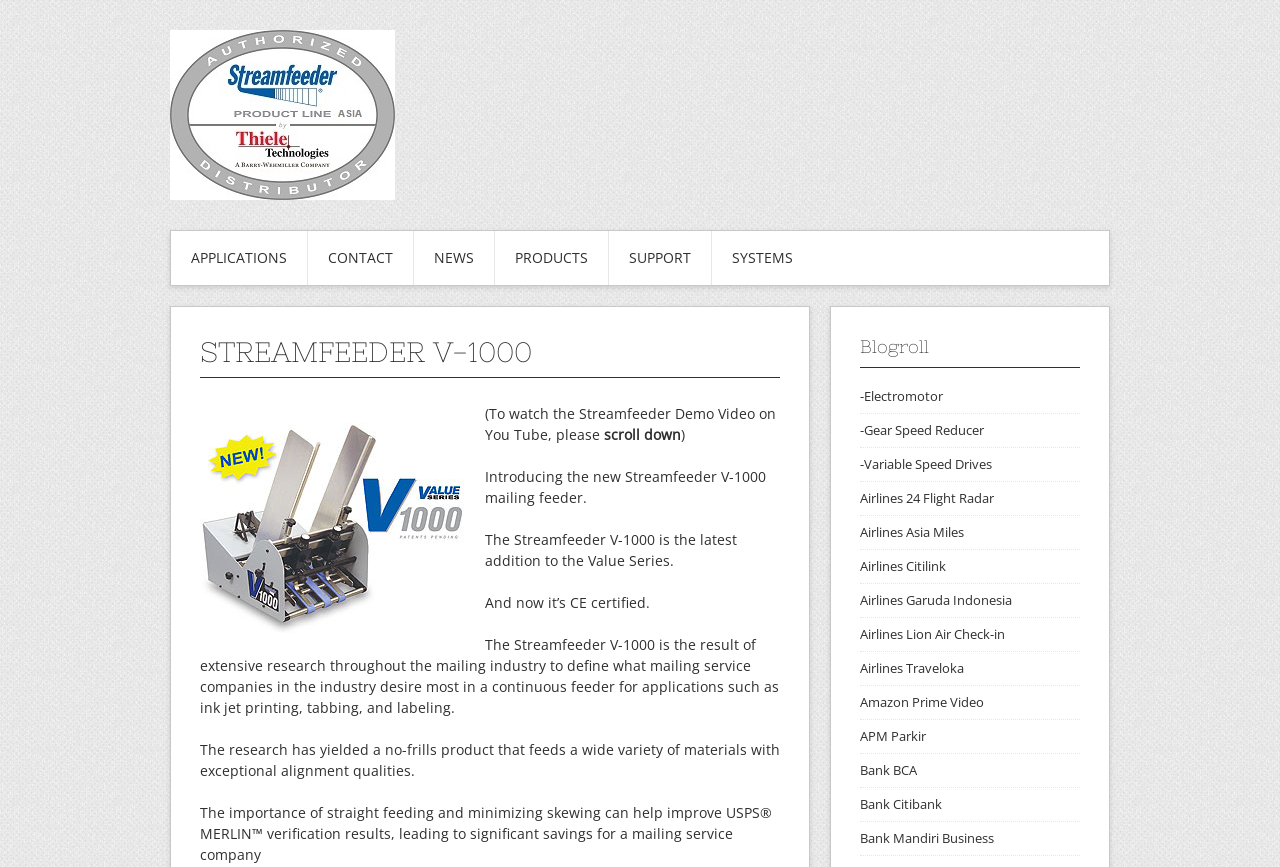Is the Streamfeeder V-1000 CE certified?
Make sure to answer the question with a detailed and comprehensive explanation.

The webpage explicitly states that the Streamfeeder V-1000 is CE certified, indicating that it meets the necessary safety and health standards.